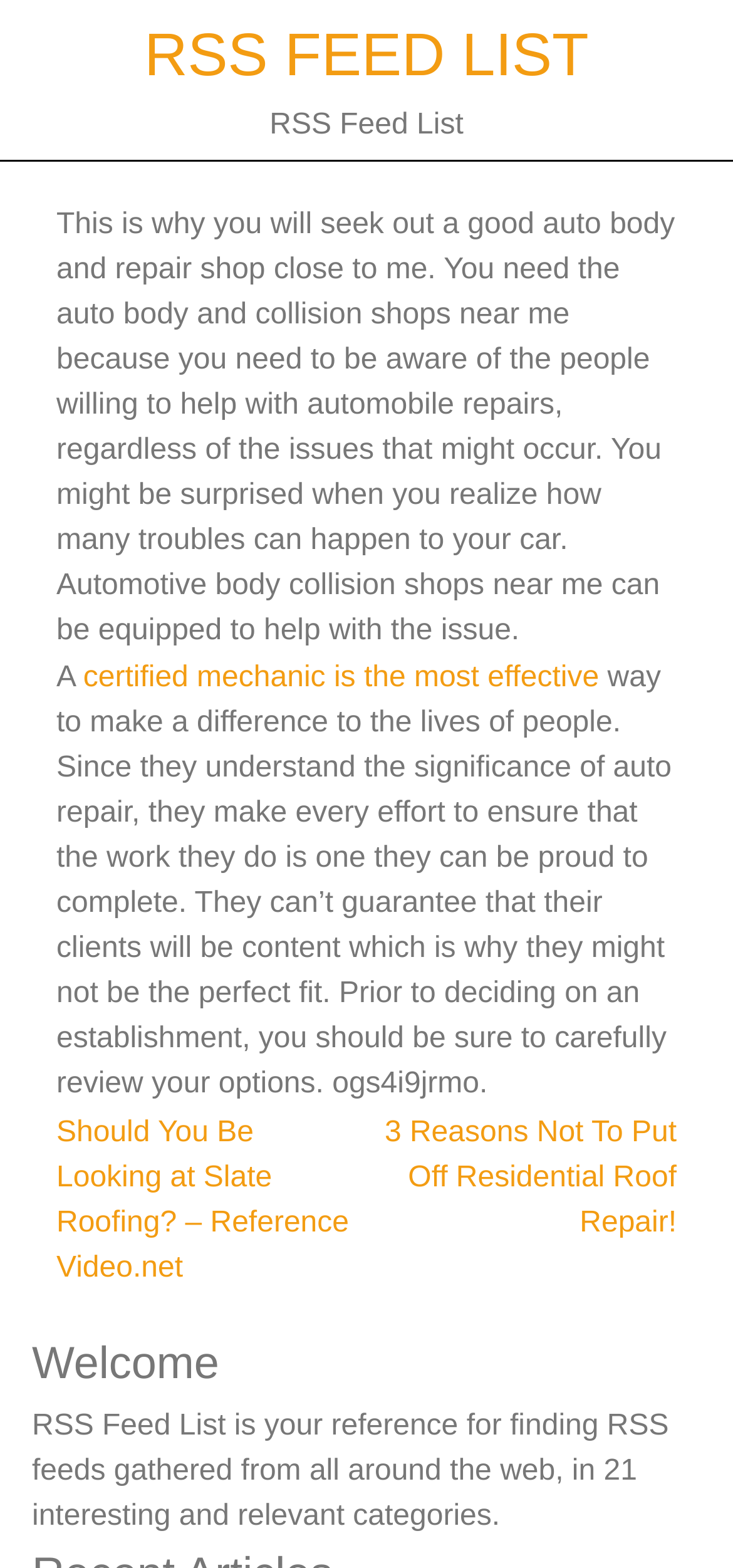What is the purpose of the RSS Feed List website?
Identify the answer in the screenshot and reply with a single word or phrase.

To find RSS feeds